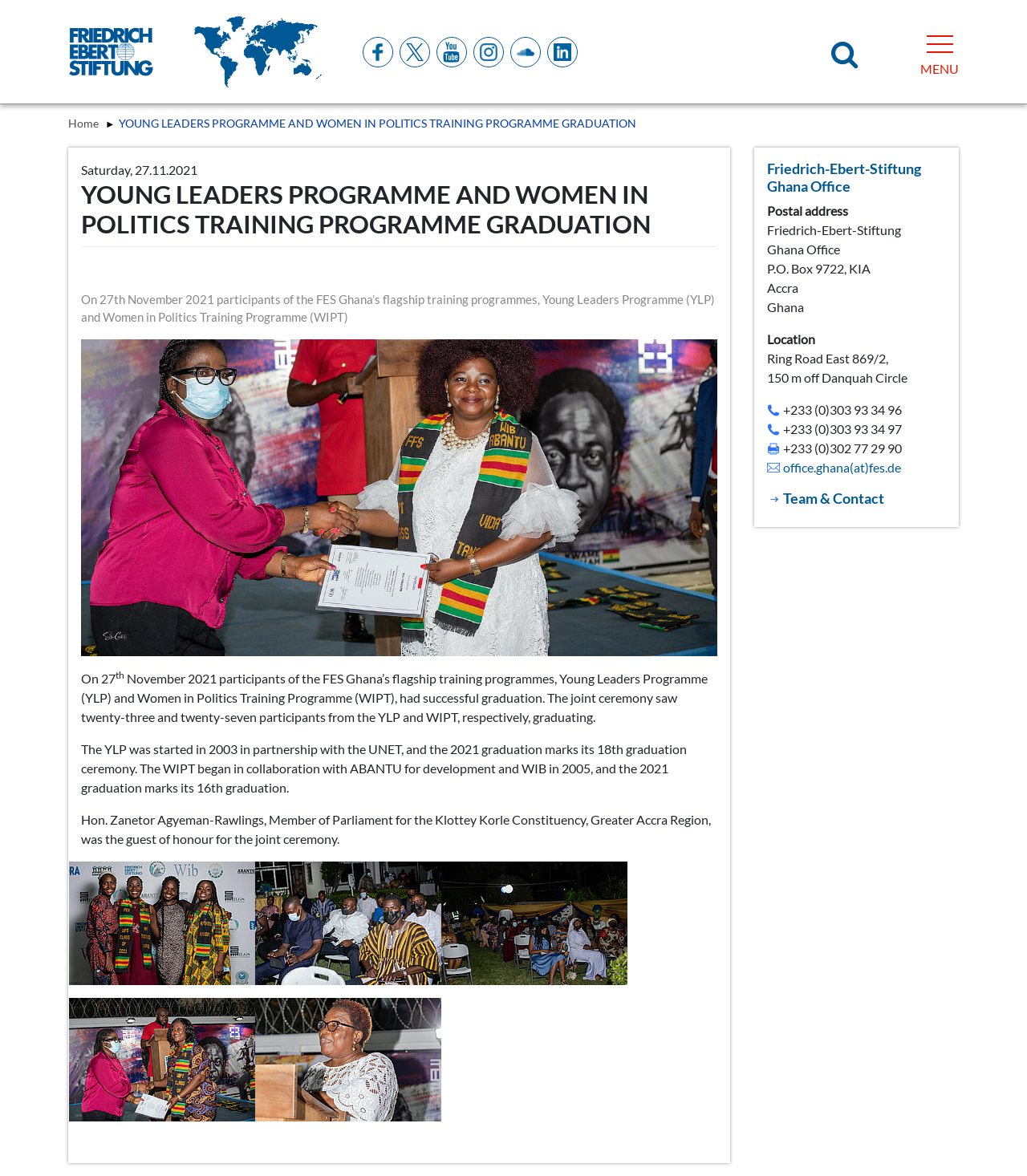Could you identify the text that serves as the heading for this webpage?

YOUNG LEADERS PROGRAMME AND WOMEN IN POLITICS TRAINING PROGRAMME GRADUATION